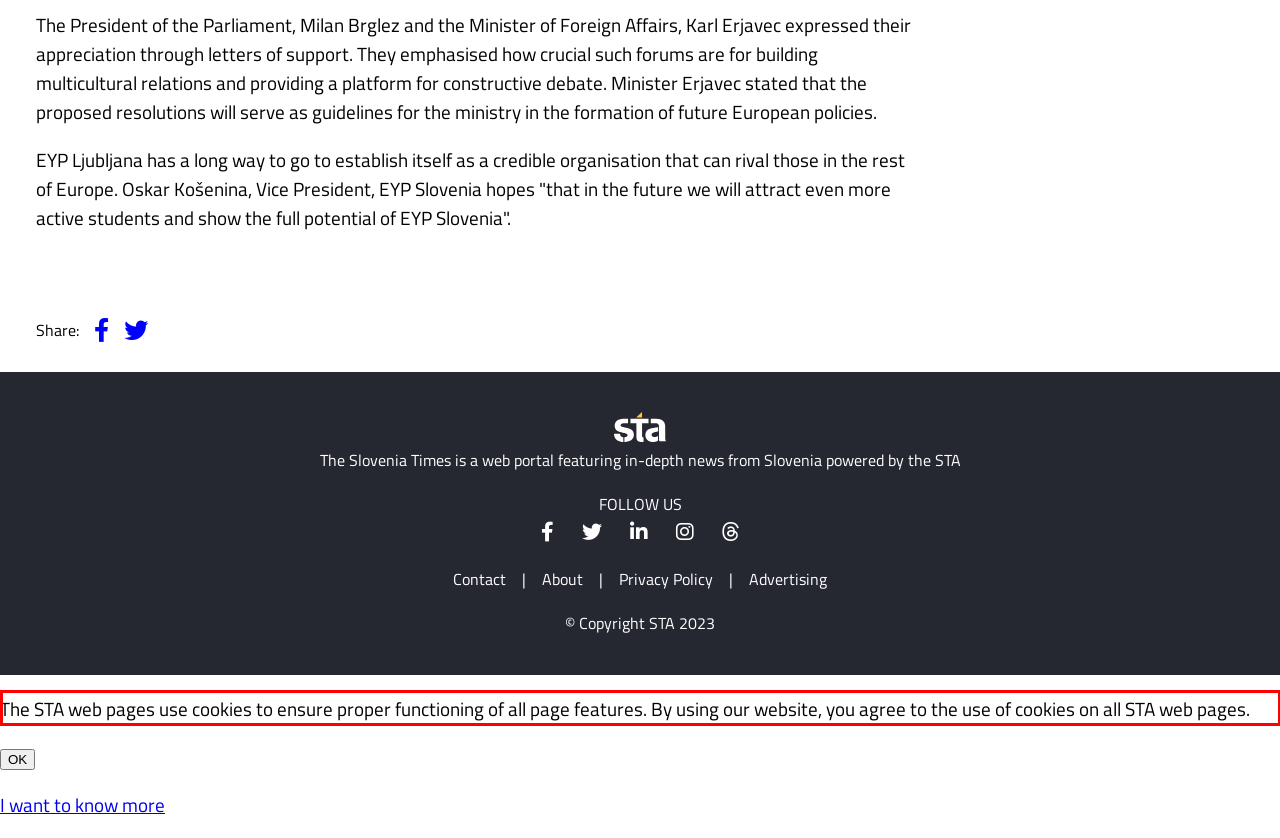Using OCR, extract the text content found within the red bounding box in the given webpage screenshot.

The STA web pages use cookies to ensure proper functioning of all page features. By using our website, you agree to the use of cookies on all STA web pages.